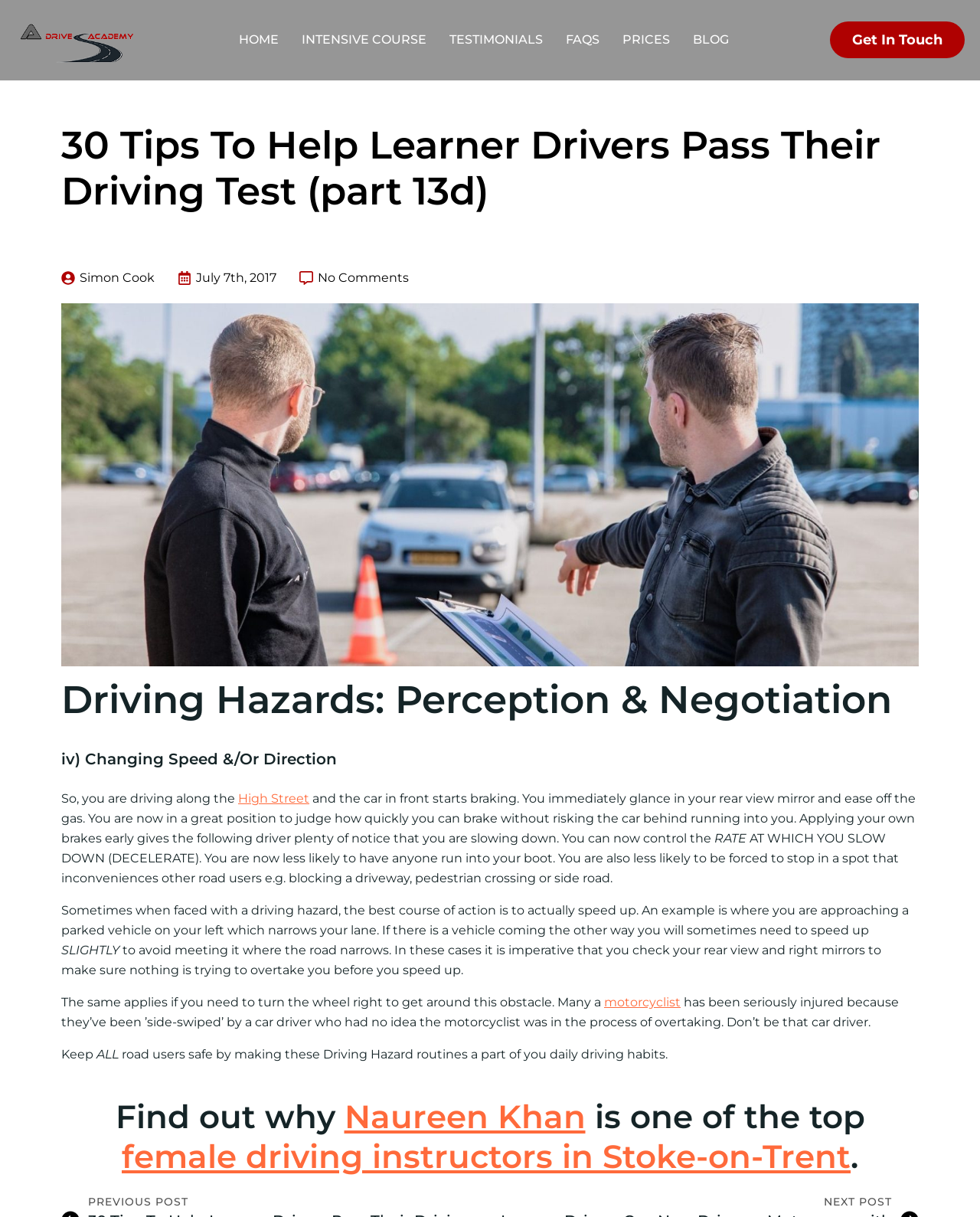Kindly determine the bounding box coordinates for the clickable area to achieve the given instruction: "Click HOME".

[0.24, 0.021, 0.288, 0.045]